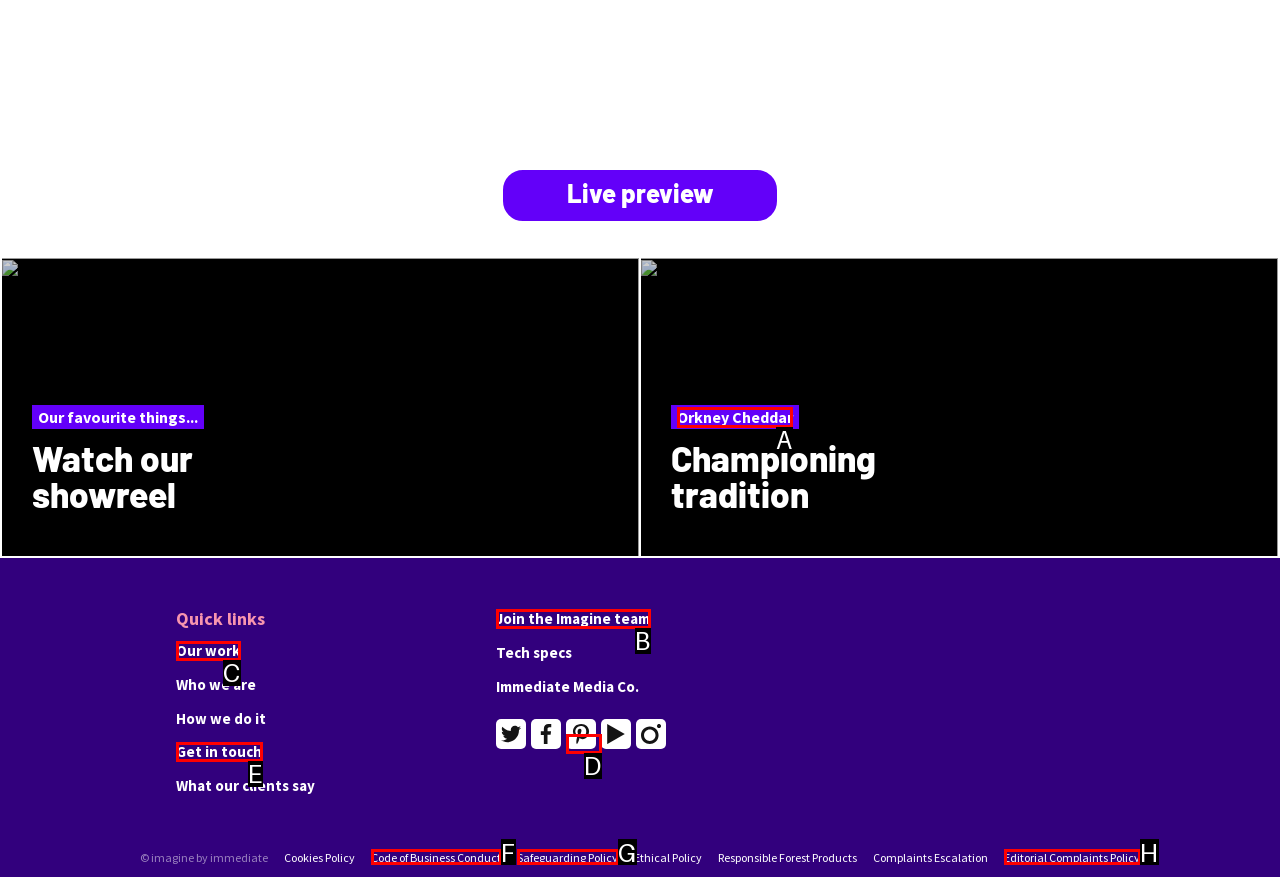Point out the HTML element I should click to achieve the following task: Learn more about Orkney Cheddar Provide the letter of the selected option from the choices.

A